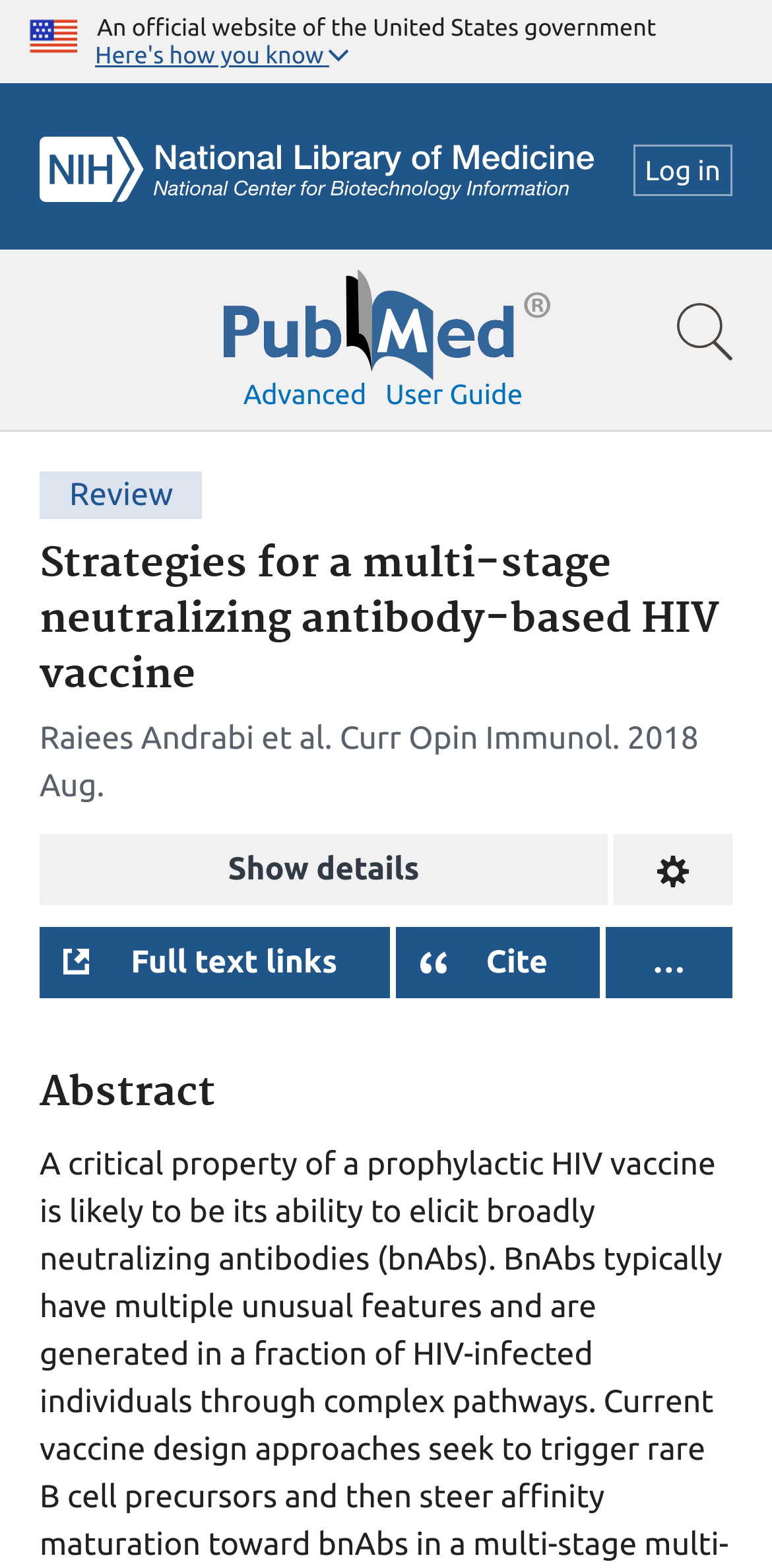Produce a meticulous description of the webpage.

The webpage appears to be a scientific article page from PubMed, a government website. At the top, there is a U.S. flag icon and a text stating "An official website of the United States government". Below this, there is a button labeled "Here's how you know" and a search bar that spans the entire width of the page.

On the top-right corner, there are links to log in, NCBI Logo, and PubMed Logo. The PubMed Logo is accompanied by an image. Below these links, there are more links and buttons, including "Show search bar", "Advanced", and "User guide".

The main content of the page is divided into sections. The first section has a heading "Strategies for a multi-stage neutralizing antibody-based HIV vaccine" and is followed by the authors' names, "Raiees Andrabi et al.". The publication details, including the journal name "Curr Opin Immunol" and the publication date "2018 Aug", are also provided.

Below this section, there are buttons to "Show details" and "Change format". Further down, there are more buttons, including "Full text links", "Cite", and an ellipsis button that likely contains more options.

The final section is labeled "Abstract" and likely contains a summary of the article.